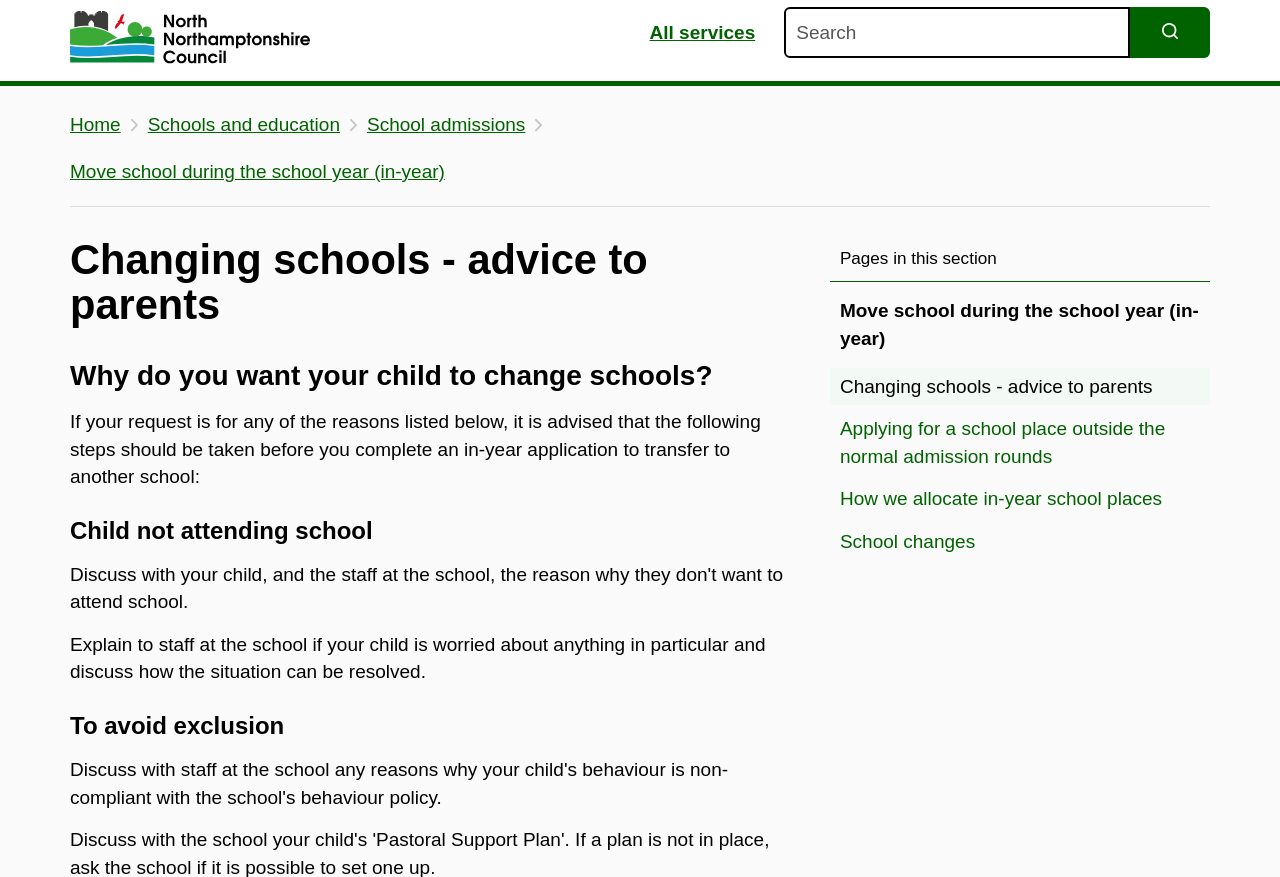Pinpoint the bounding box coordinates of the element you need to click to execute the following instruction: "Search for something". The bounding box should be represented by four float numbers between 0 and 1, in the format [left, top, right, bottom].

[0.613, 0.007, 0.883, 0.066]